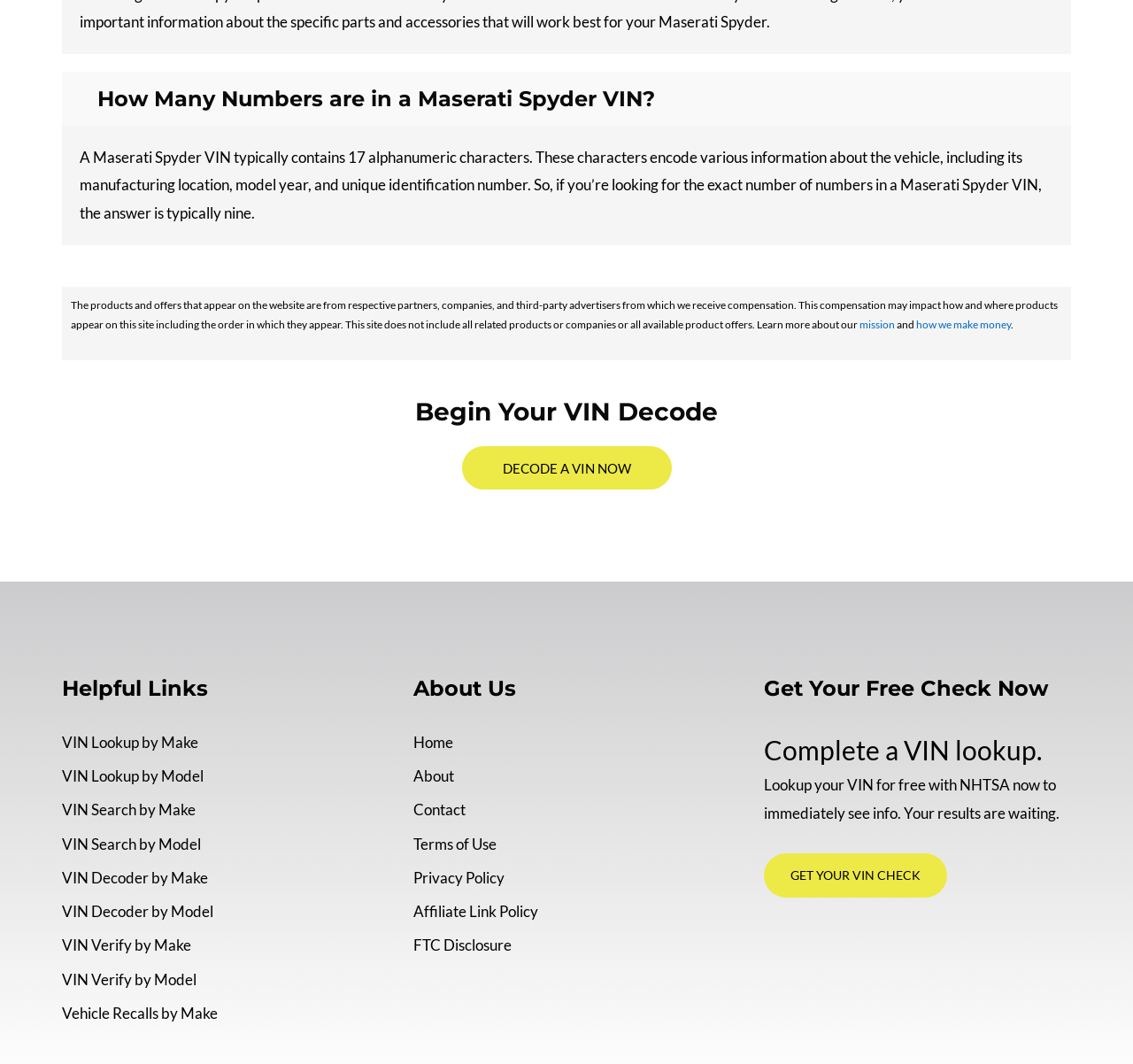Find the bounding box coordinates of the UI element according to this description: "Affiliate Link Policy".

[0.365, 0.848, 0.475, 0.865]